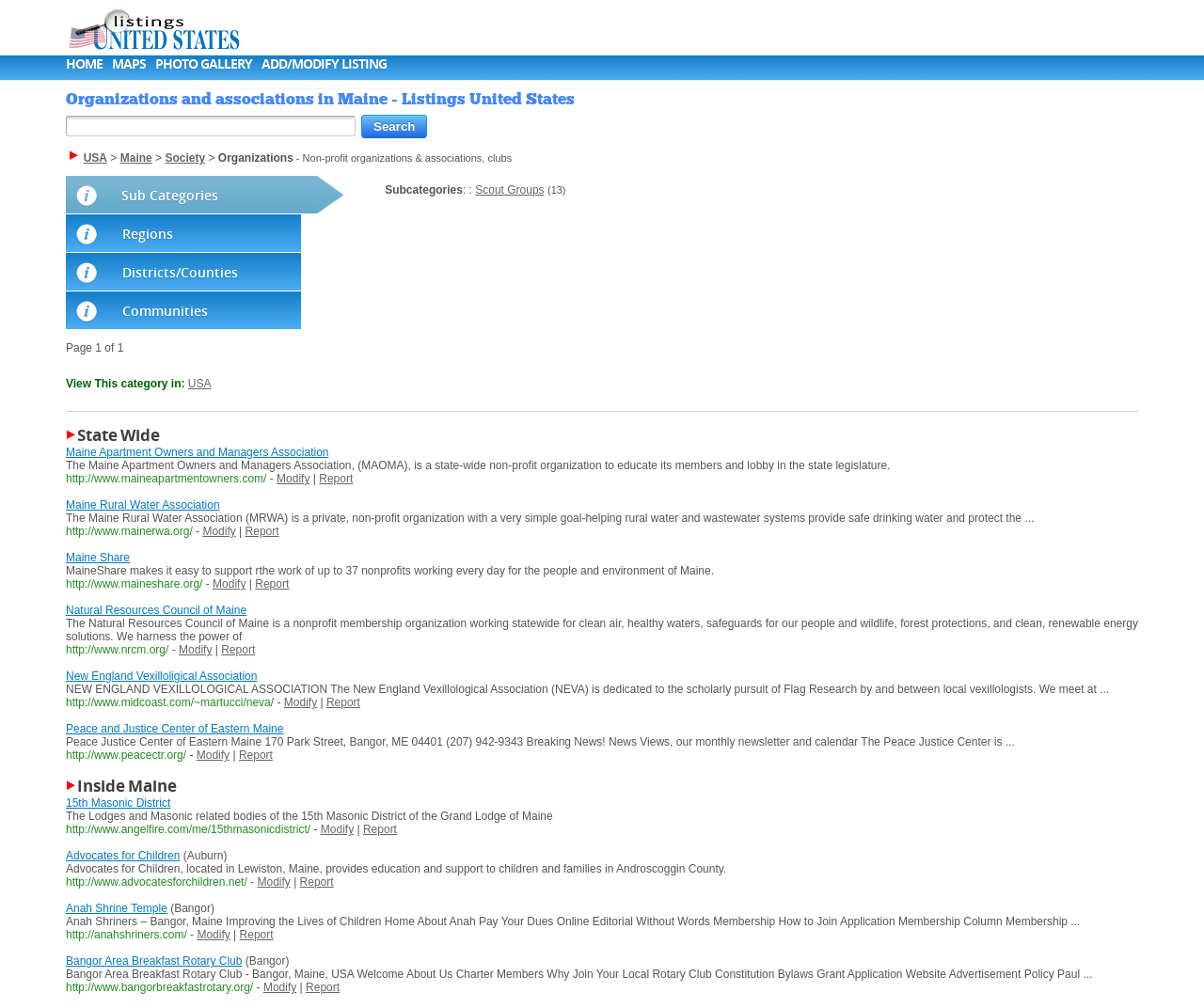What is the purpose of the 'Search' button? Look at the image and give a one-word or short phrase answer.

To search organizations